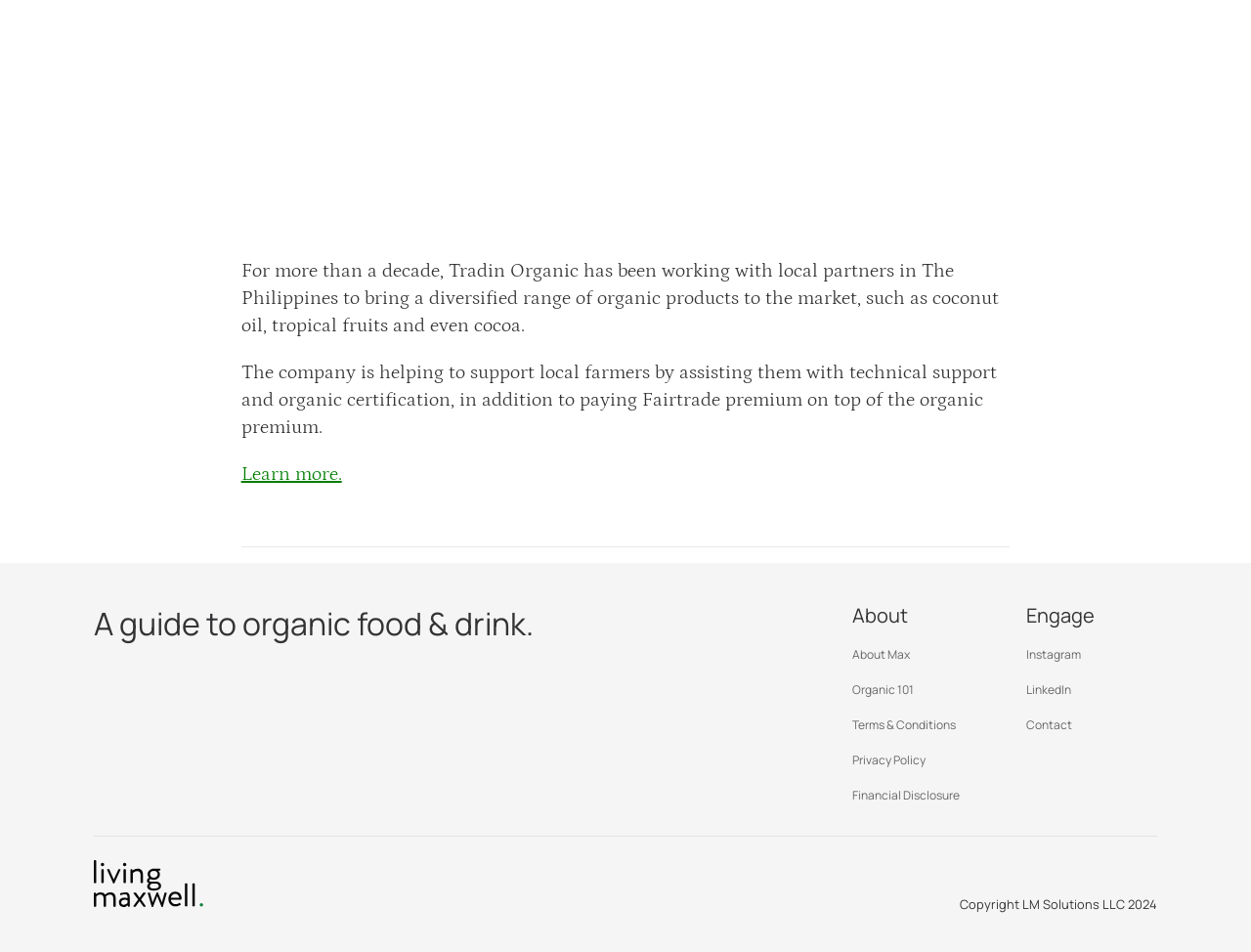What is the copyright information of the website?
Look at the image and provide a short answer using one word or a phrase.

LM Solutions LLC 2024